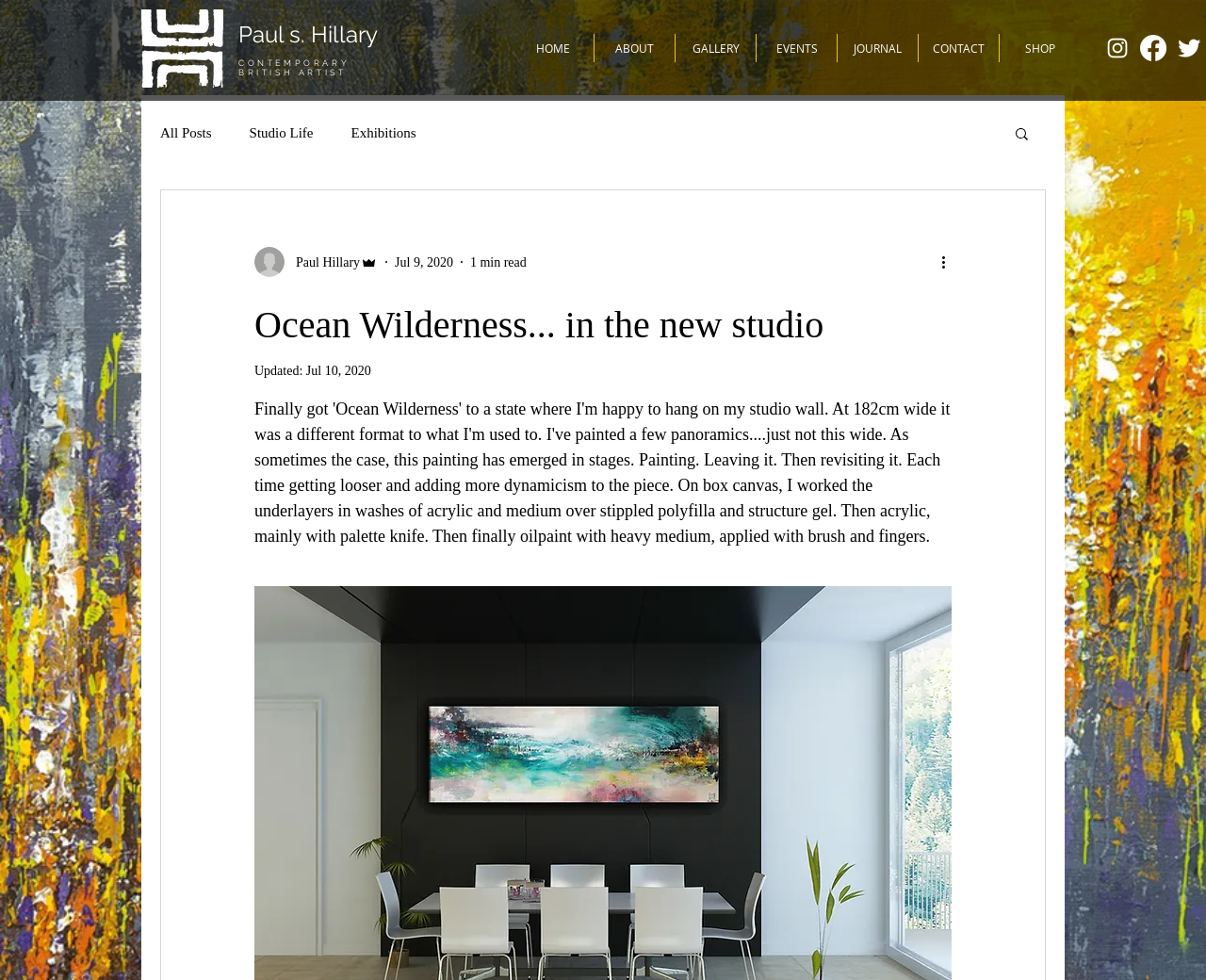What is the artist's name?
Refer to the image and provide a concise answer in one word or phrase.

Paul s. Hillary